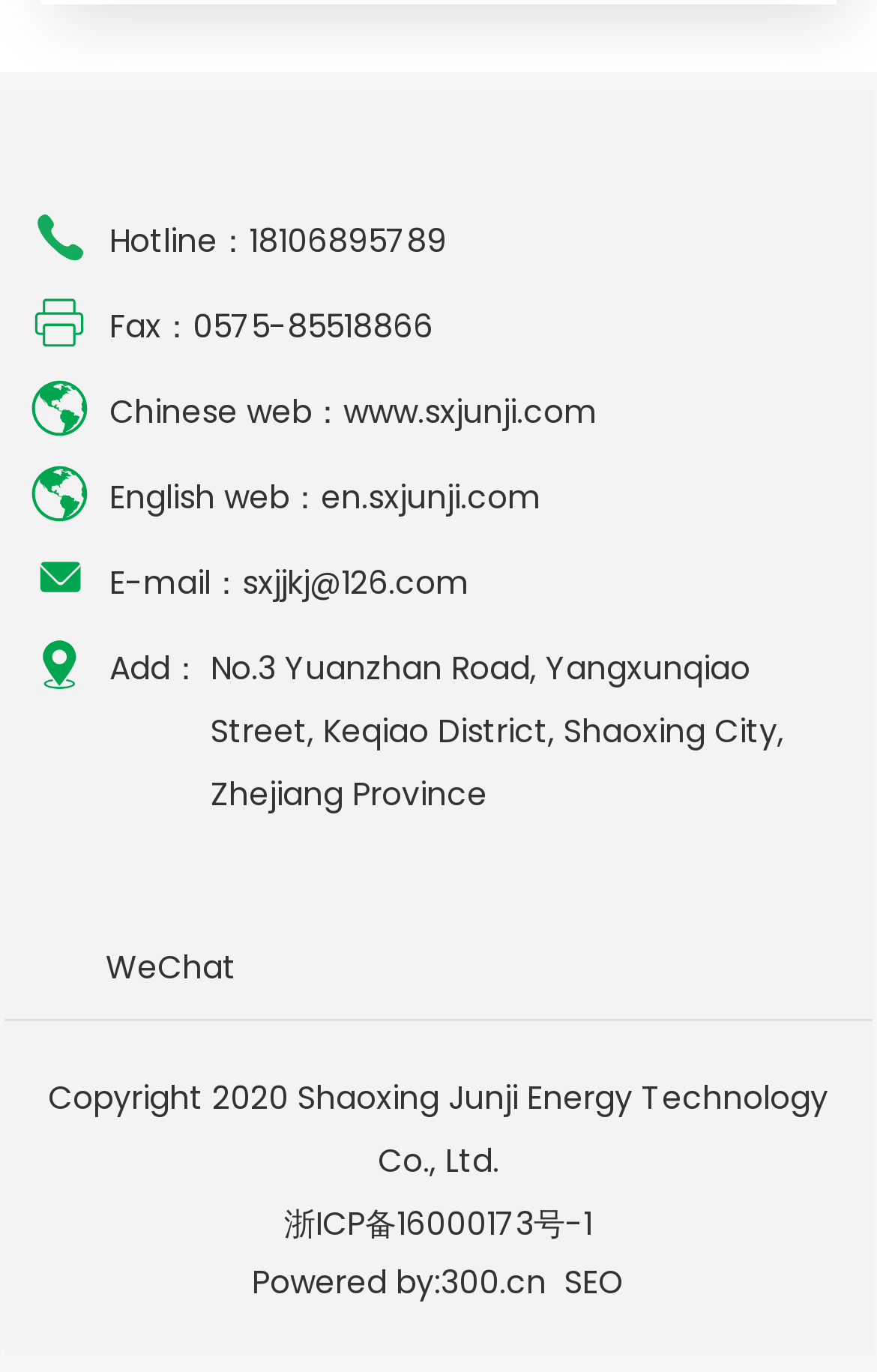Carefully examine the image and provide an in-depth answer to the question: What is the company's address?

The company's address can be found on the webpage, specifically in the section where the company's contact information is listed. It is written as 'Add：' followed by the detailed address 'No.3 Yuanzhan Road, Yangxunqiao Street, Keqiao District, Shaoxing City, Zhejiang Province'.